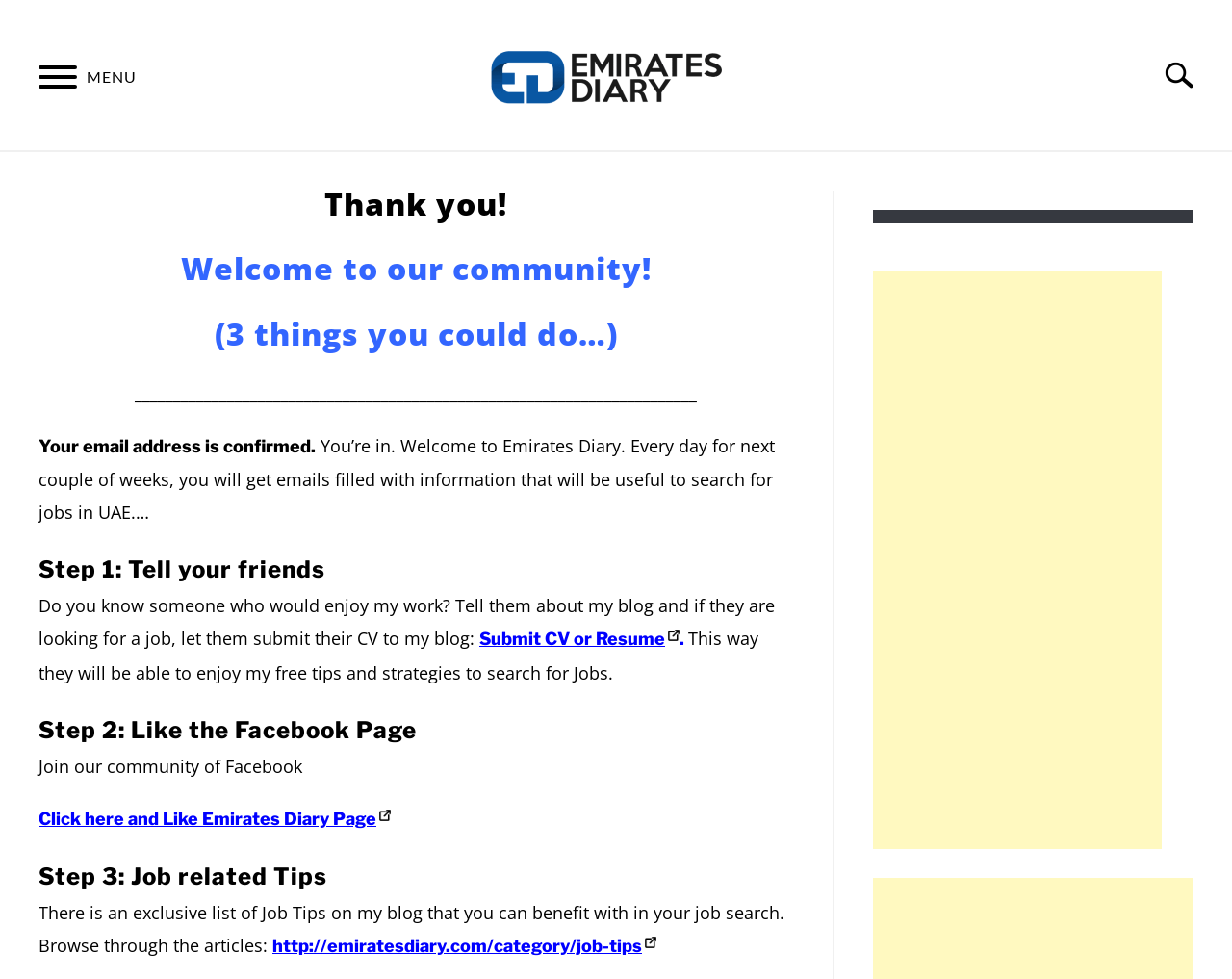Please identify the bounding box coordinates of the clickable element to fulfill the following instruction: "Apply for jobs". The coordinates should be four float numbers between 0 and 1, i.e., [left, top, right, bottom].

[0.42, 0.174, 0.547, 0.22]